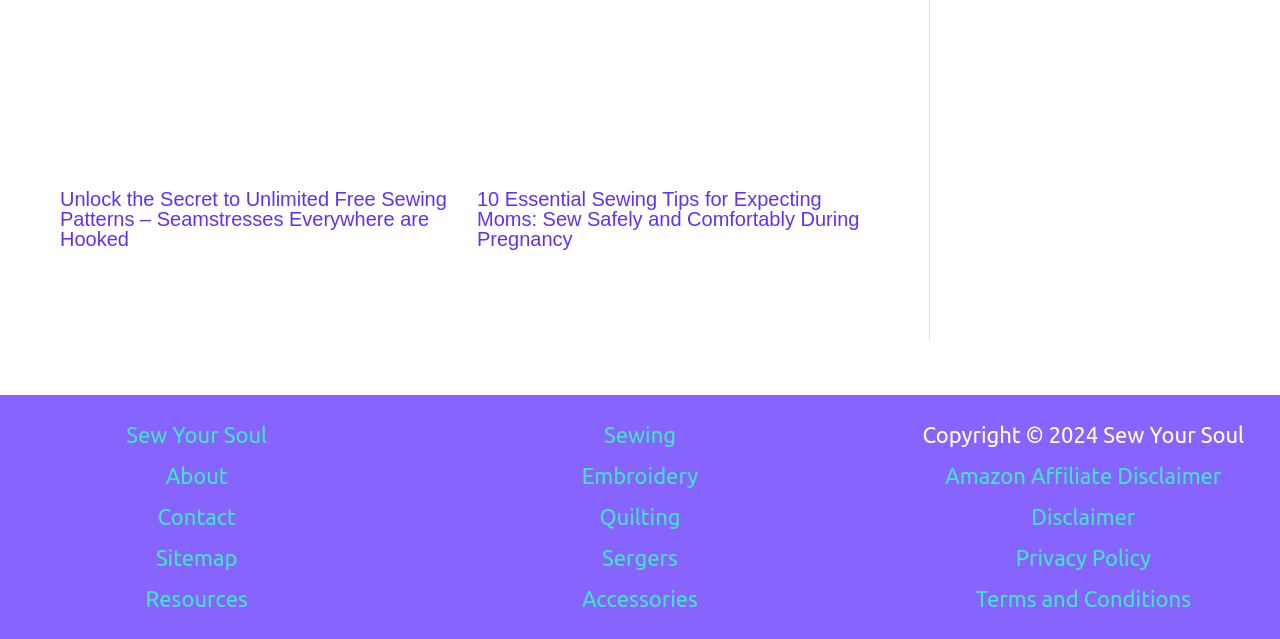Can you identify the bounding box coordinates of the clickable region needed to carry out this instruction: 'Visit the Sew Your Soul homepage'? The coordinates should be four float numbers within the range of 0 to 1, stated as [left, top, right, bottom].

[0.099, 0.65, 0.209, 0.714]